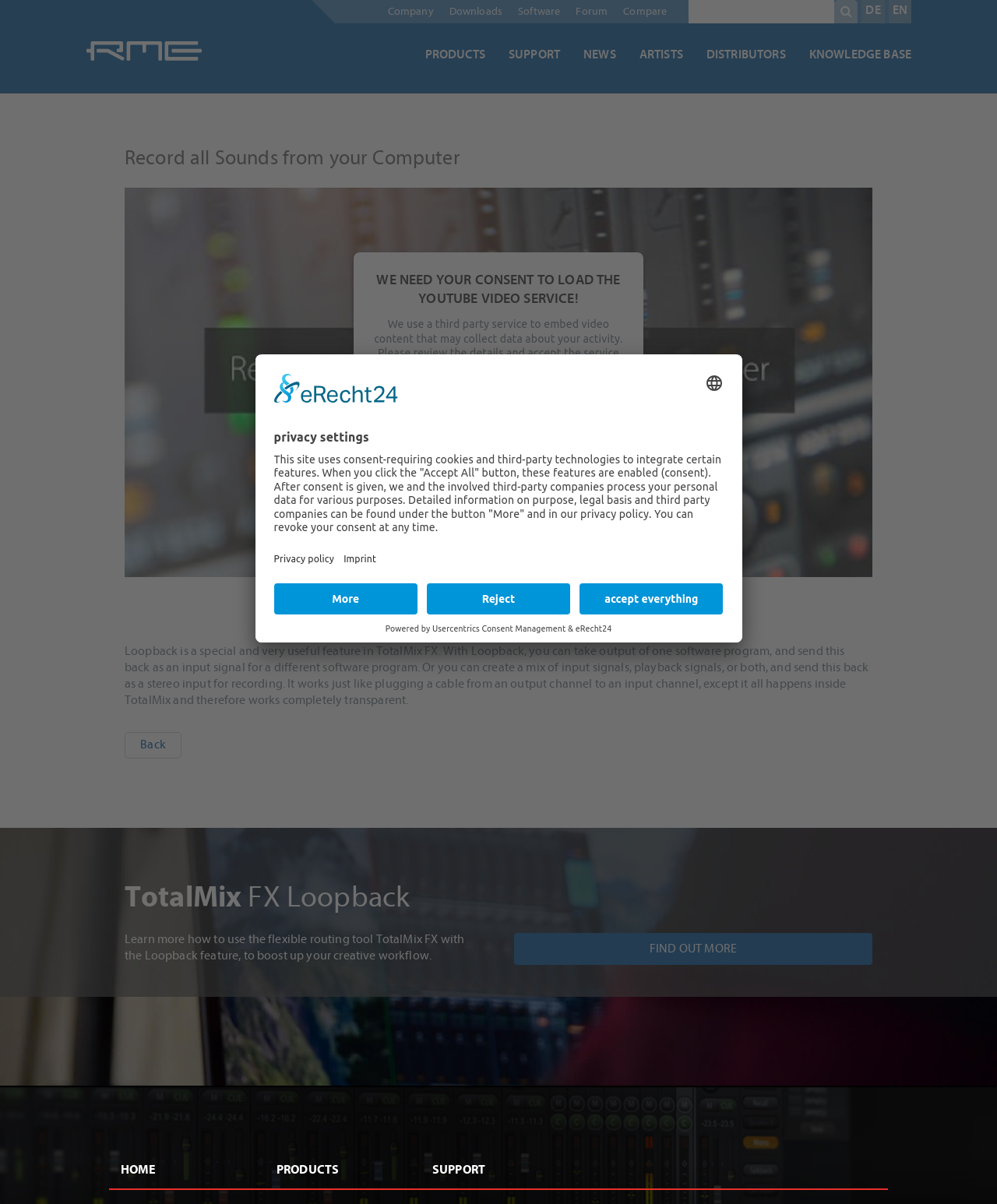Determine the bounding box coordinates of the area to click in order to meet this instruction: "Go back to previous page".

[0.125, 0.608, 0.182, 0.63]